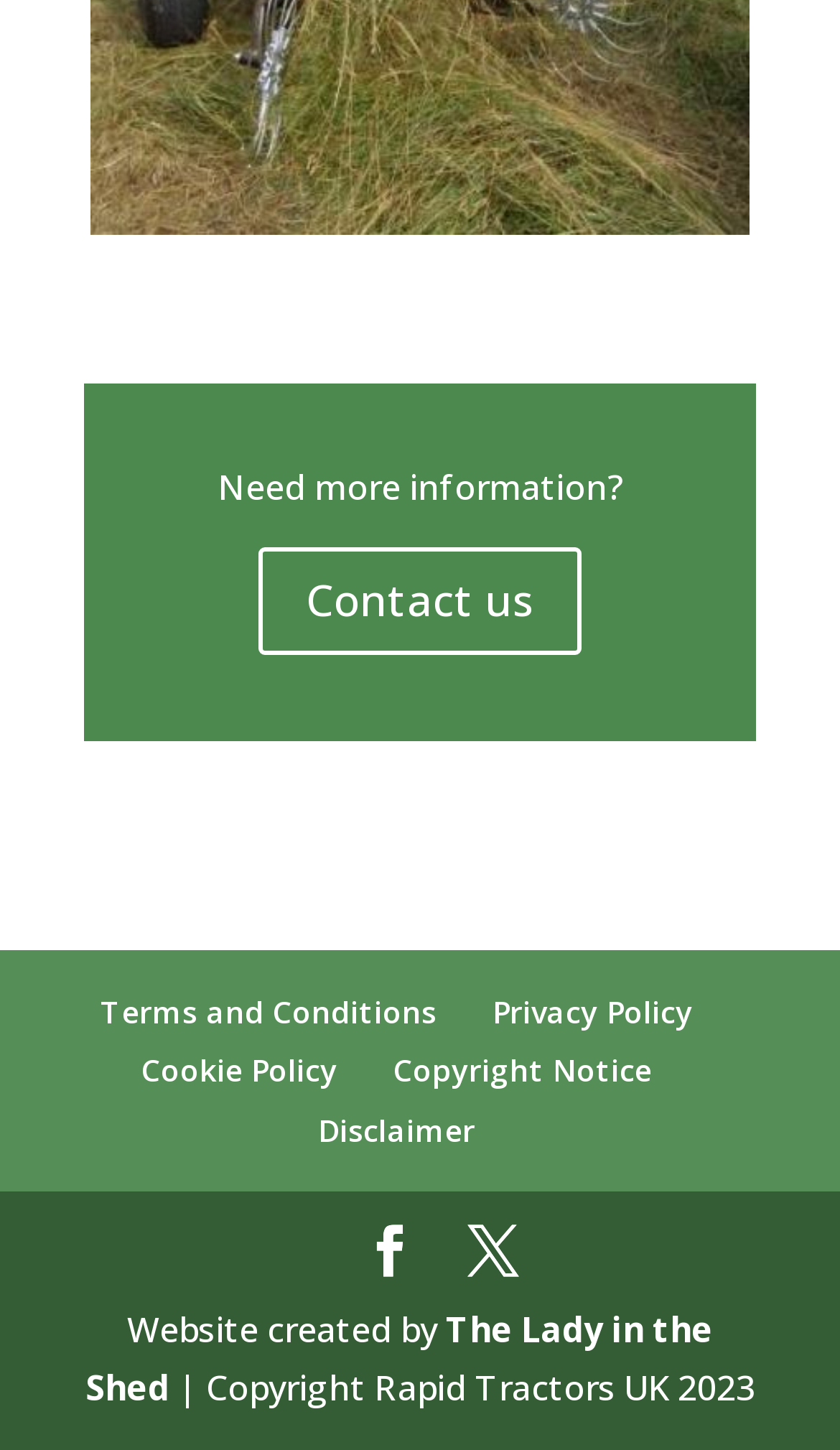What is the name of the company that owns the copyright?
Please provide a single word or phrase in response based on the screenshot.

Rapid Tractors UK